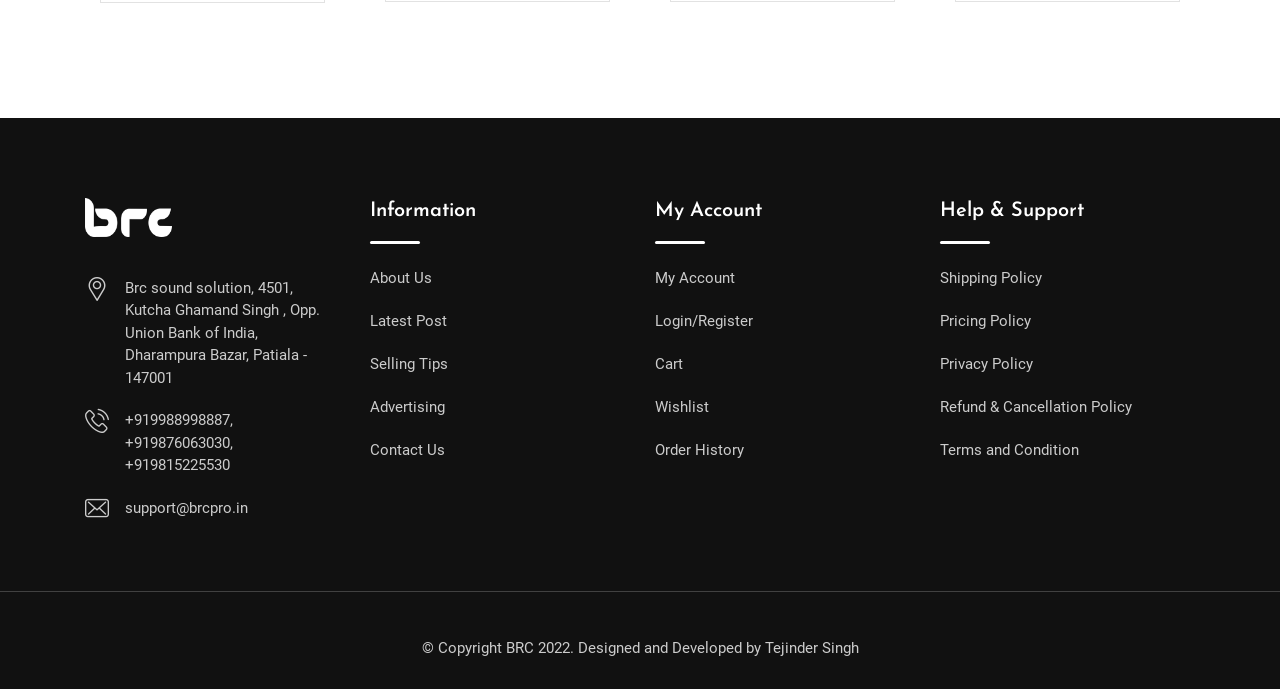What is the copyright information at the bottom of the page?
From the screenshot, provide a brief answer in one word or phrase.

Copyright BRC 2022